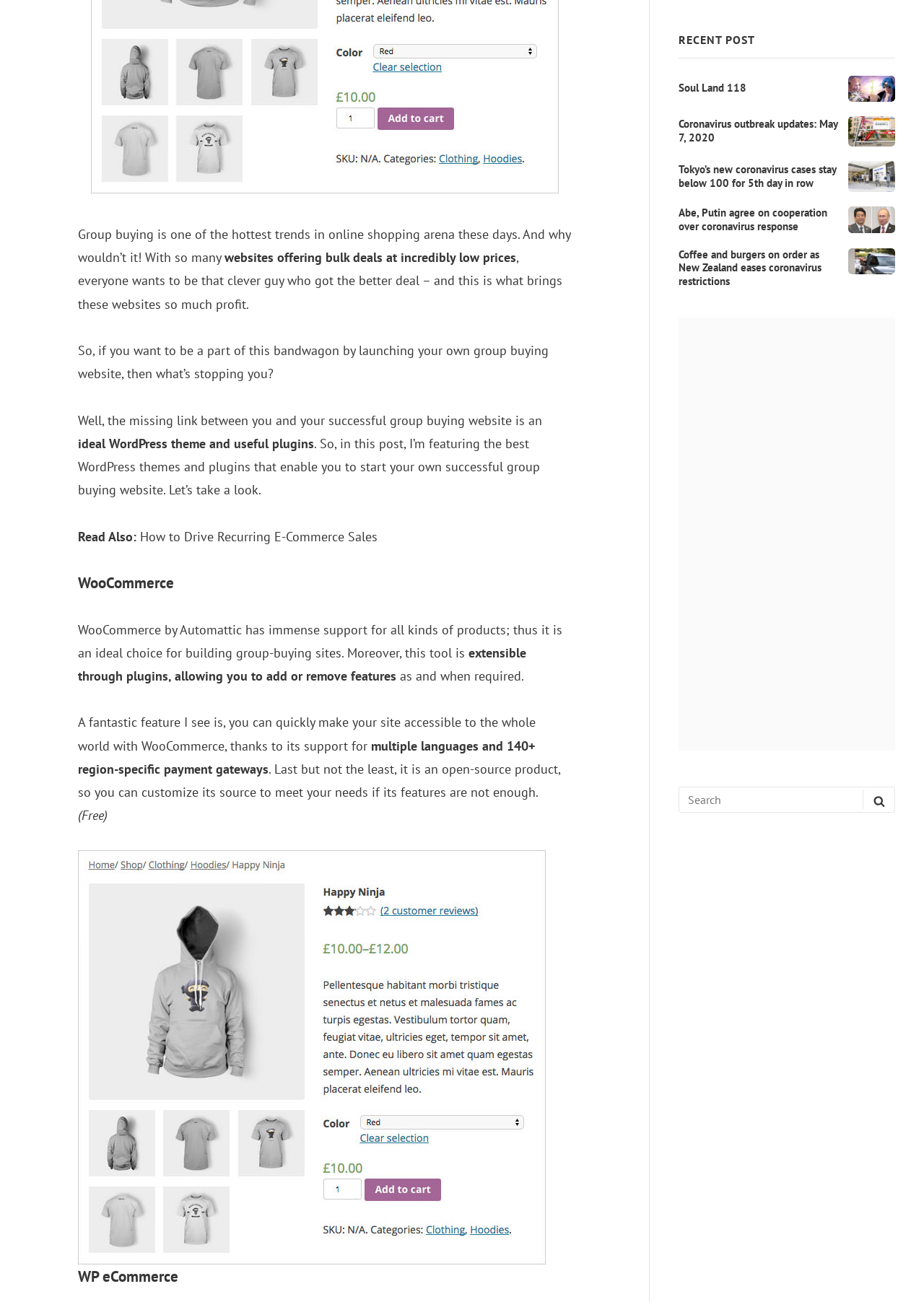Please determine the bounding box coordinates for the UI element described here. Use the format (top-left x, top-left y, bottom-right x, bottom-right y) with values bounded between 0 and 1: Search

[0.934, 0.607, 0.969, 0.622]